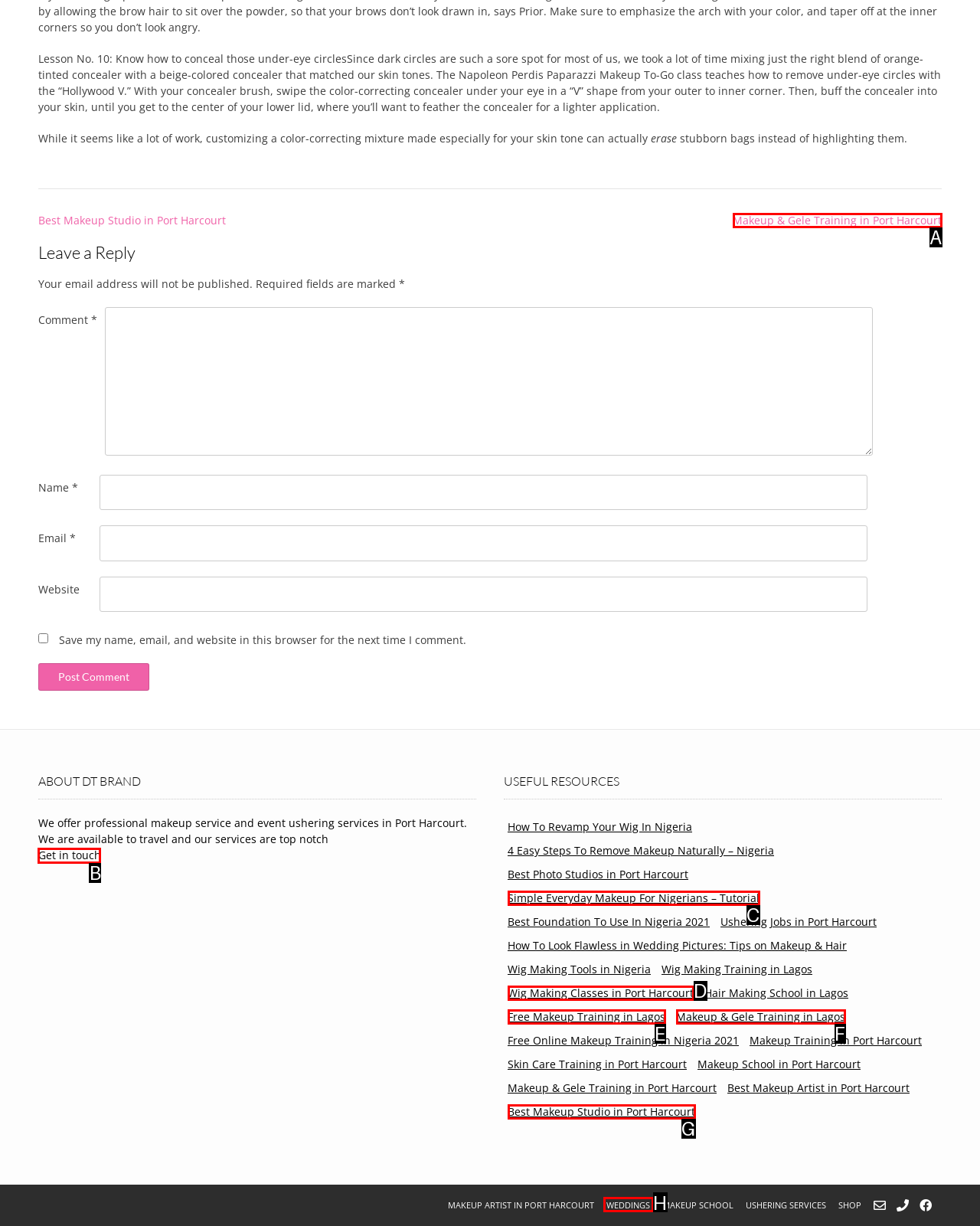Identify the letter of the UI element I need to click to carry out the following instruction: Get in touch

B